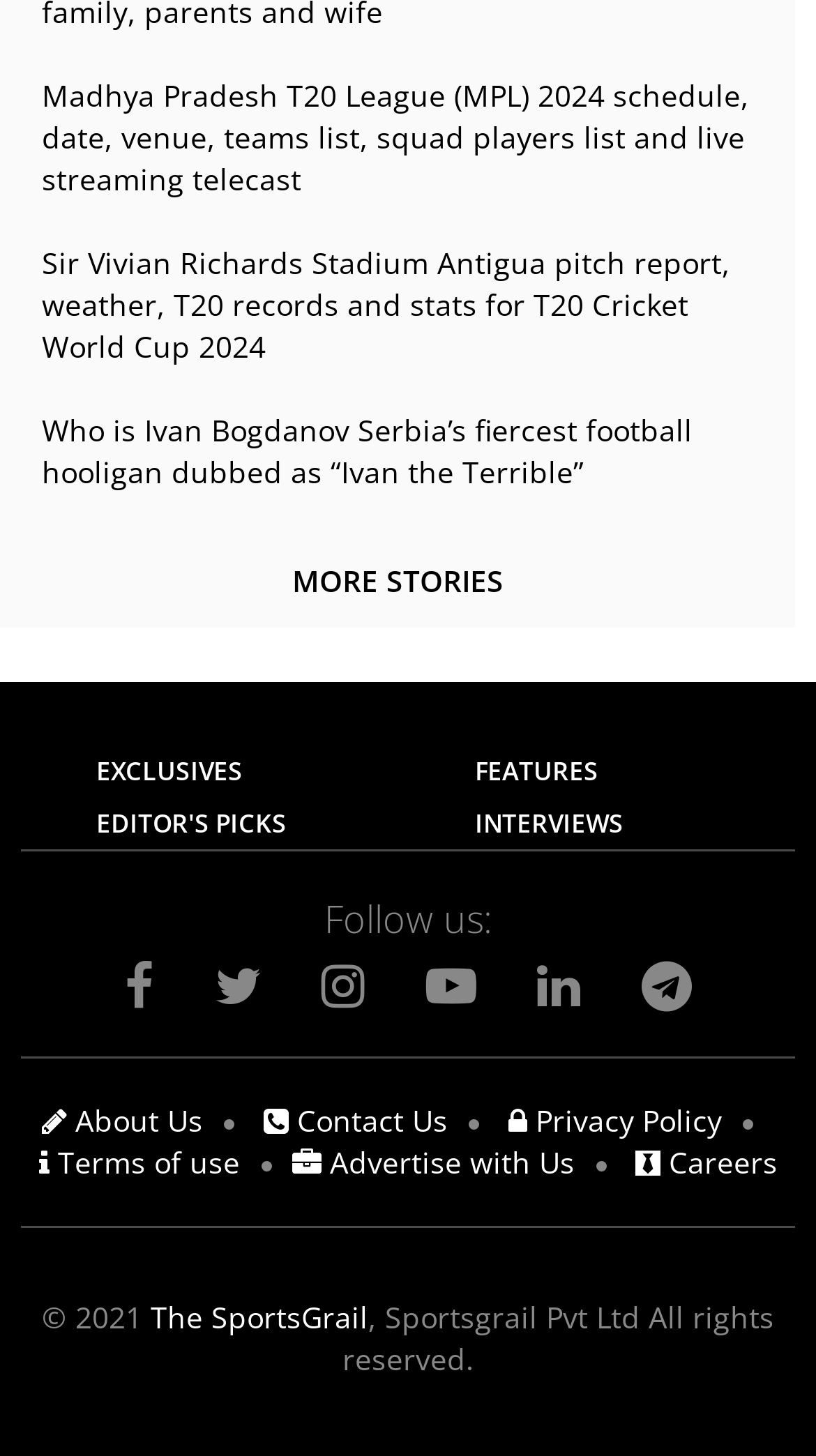Using the webpage screenshot, locate the HTML element that fits the following description and provide its bounding box: "aria-label="facebook"".

[0.153, 0.659, 0.188, 0.694]